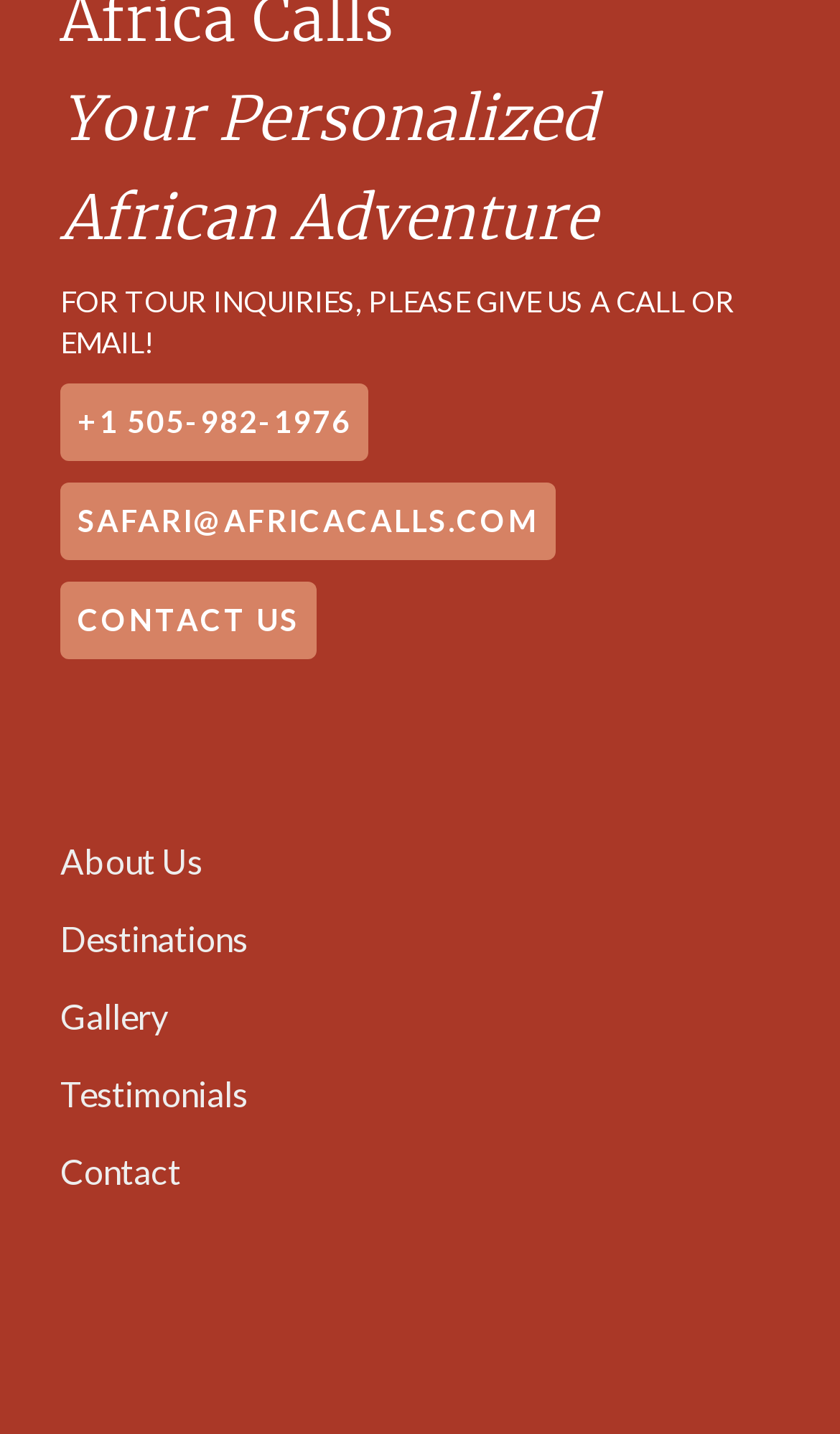Can you determine the bounding box coordinates of the area that needs to be clicked to fulfill the following instruction: "Send an email"?

[0.072, 0.336, 0.662, 0.391]